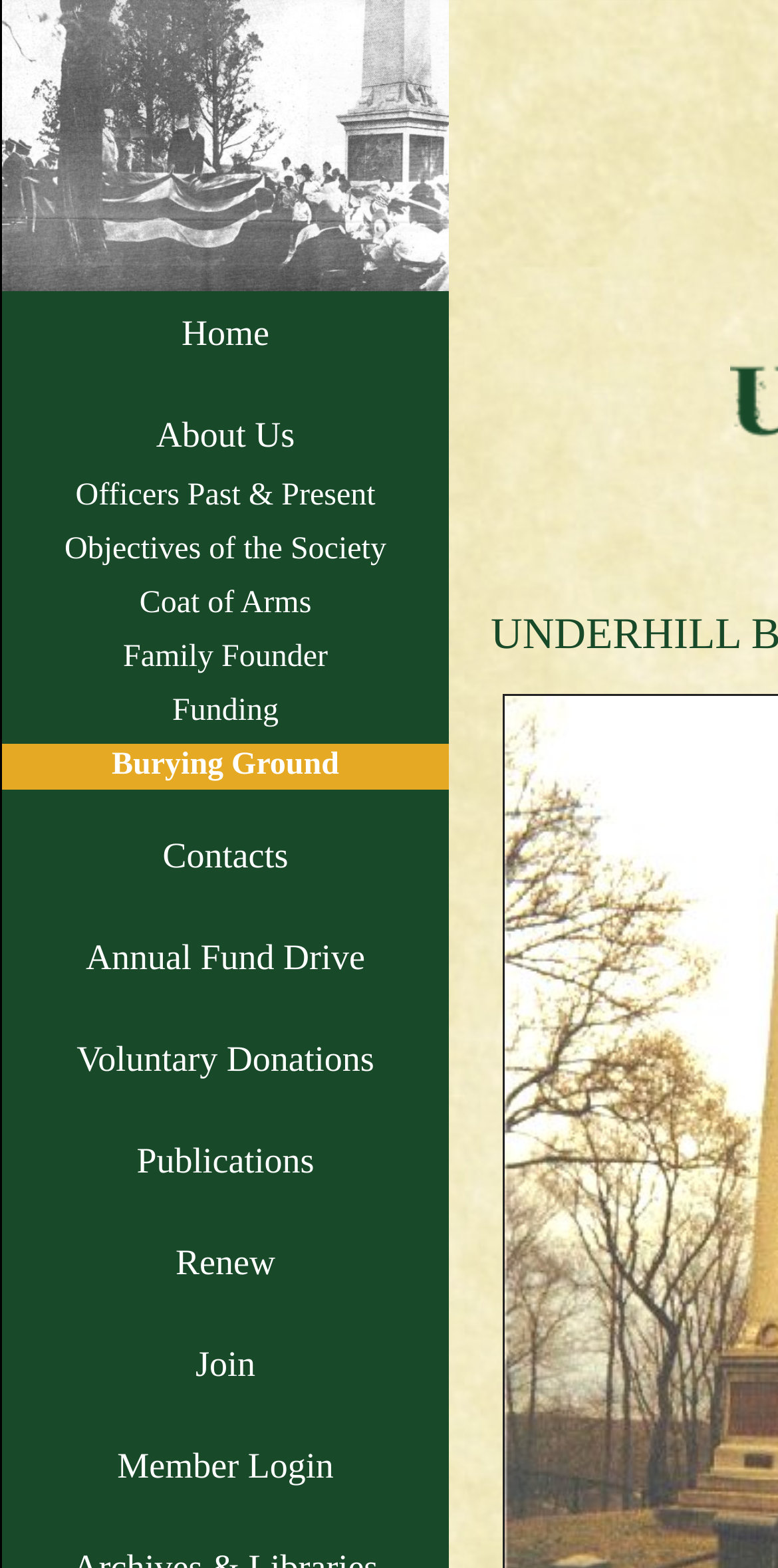Provide an in-depth caption for the contents of the webpage.

The webpage is about the Underhill Society of America, specifically its Burying Ground. At the top-left corner, there is an image of the society's logo. Below the logo, there is a row of navigation links, including "Home", "About Us", "Officers Past & Present", and others, which are aligned horizontally and take up about a quarter of the page's height. 

The objectives of the society, as stated in the meta description, are not explicitly mentioned on the page, but there is a link to "Objectives of the Society" among the navigation links. 

The rest of the page is dedicated to various links, including "Coat of Arms", "Family Founder", "Funding", and others, which are stacked vertically and take up most of the page's height. These links are grouped into two columns, with the left column containing links related to the society's history and the right column containing links related to membership and donations. 

At the very bottom of the page, there are links to "Member Login", "Join", and "Renew", which are likely related to membership management. Overall, the page appears to be a hub for accessing various resources and information related to the Underhill Society of America.